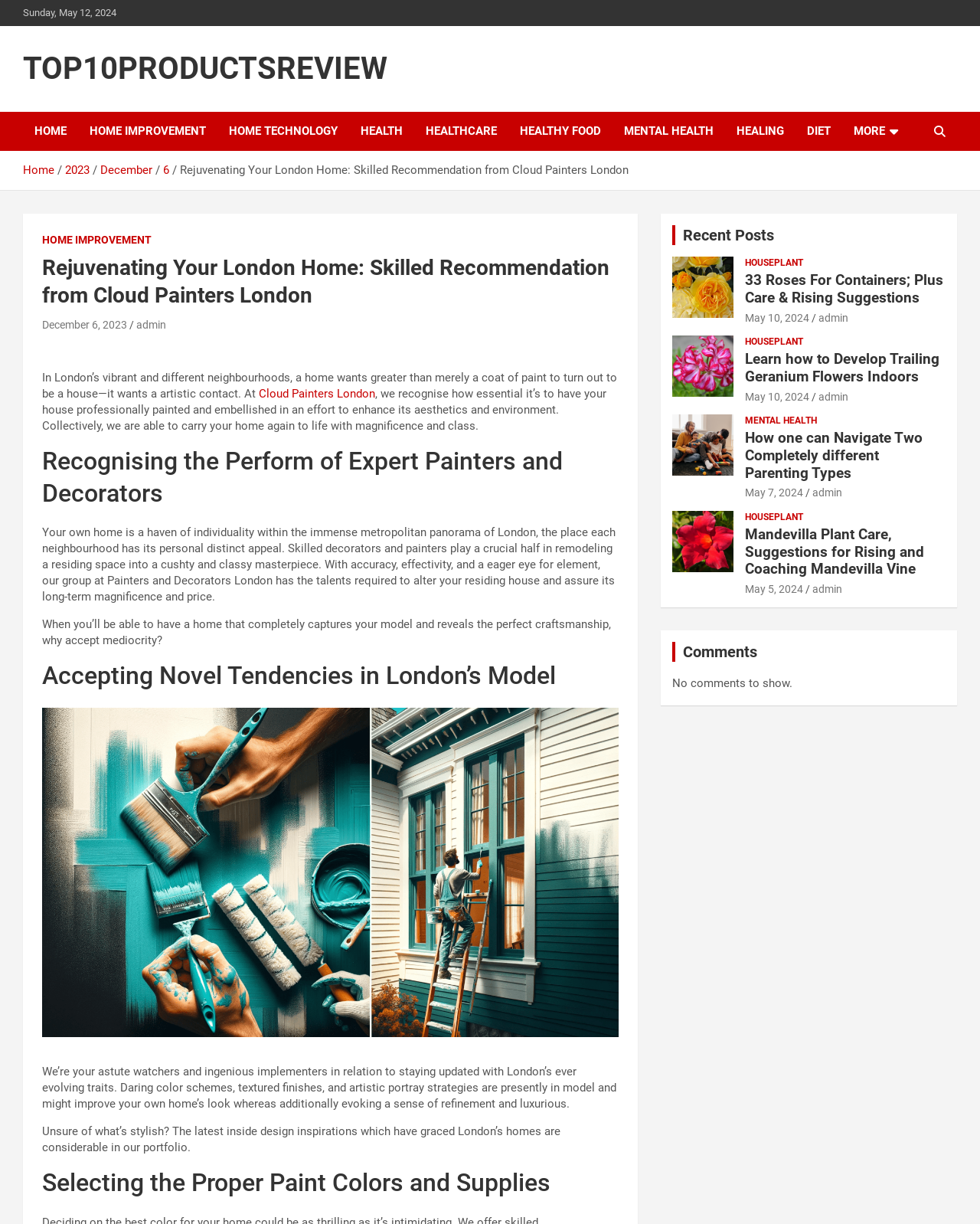What is the date of the latest article?
Answer briefly with a single word or phrase based on the image.

May 12, 2024